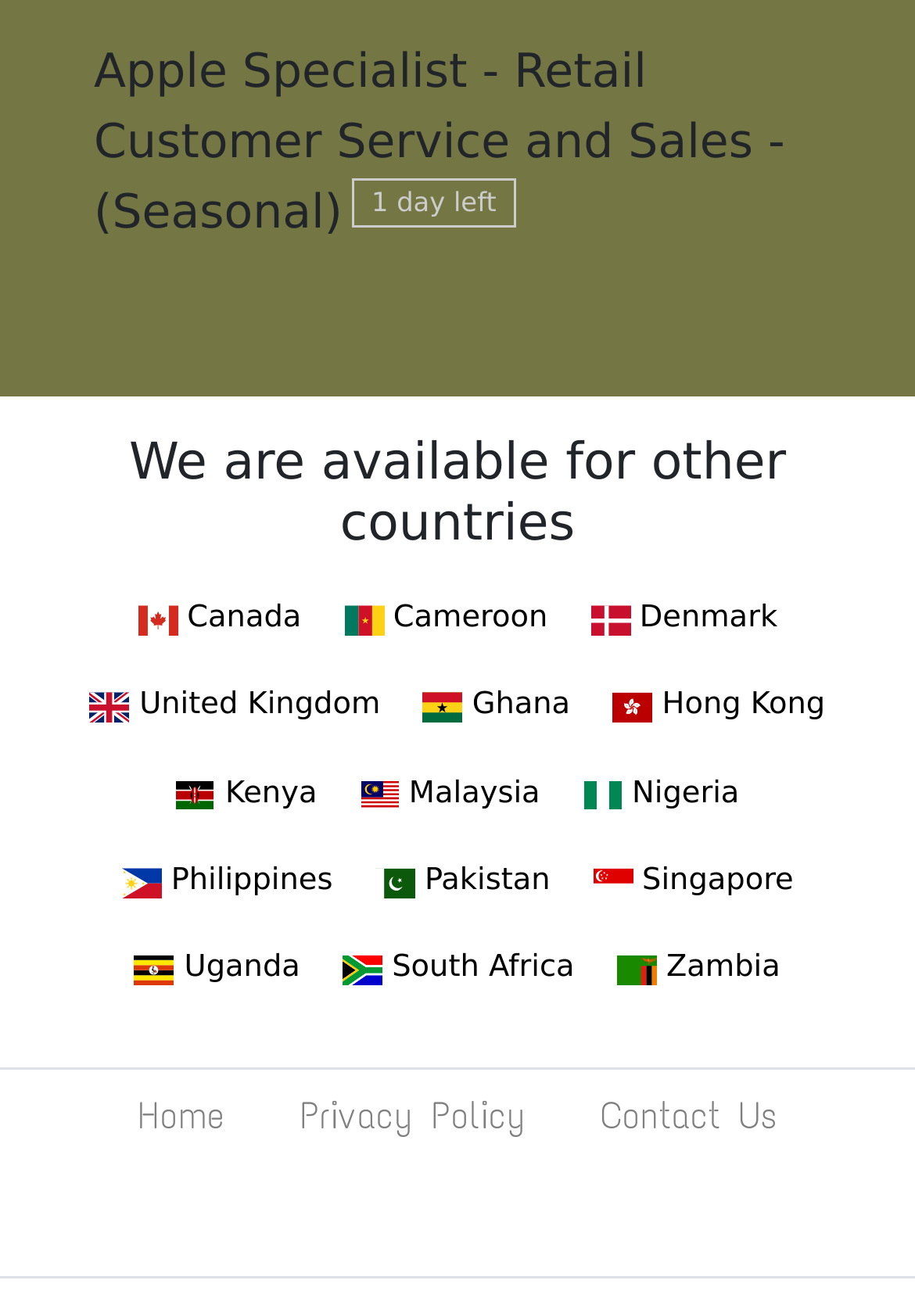Pinpoint the bounding box coordinates for the area that should be clicked to perform the following instruction: "Apply for Apple Specialist job".

[0.103, 0.033, 0.858, 0.183]